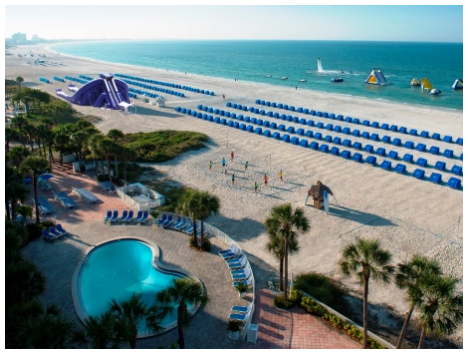Analyze the image and describe all the key elements you observe.

The image showcases a vibrant beach scene at the TradeWinds Island Grand Resort, highlighting its new three-story beach slide, which is installed near the shore. The slide, featuring a bold purple design, stands out against the golden sand, drawing attention to the resort's exciting amenities. In the foreground, a serene pool is surrounded by lounge chairs, inviting guests to relax and enjoy the sun. Behind the pool, clusters of beach umbrellas create a comfortable area for visitors to unwind. The expansive beach stretches into the distance, where various water activities and boats can be seen, enhancing the lively atmosphere. Overall, this image captures the perfect blend of relaxation and adventure that the resort offers to its guests, creating a picturesque seaside escape.